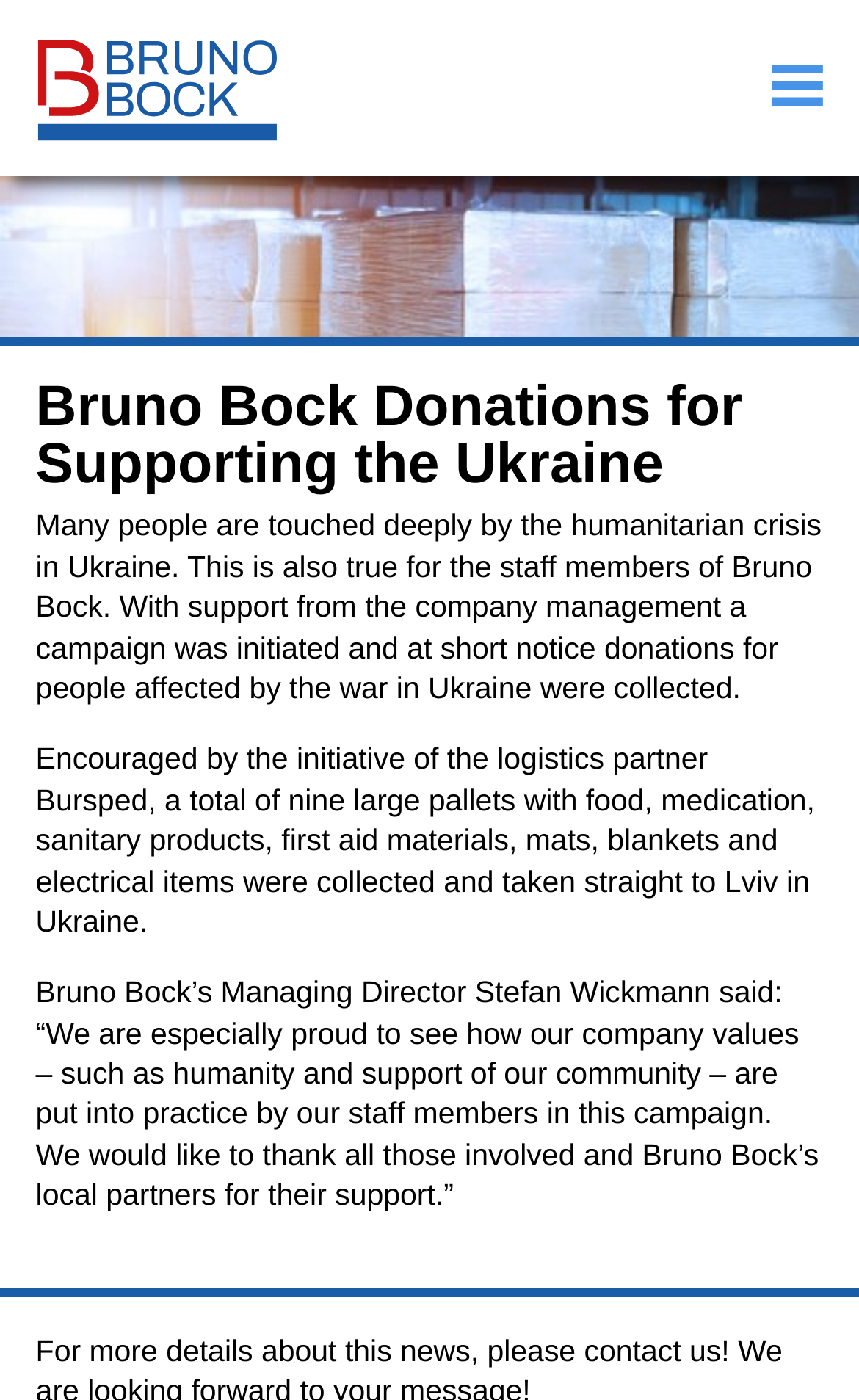Create a detailed narrative of the webpage’s visual and textual elements.

The webpage is about Bruno Bock's donations for supporting Ukraine. At the top-left corner, there is a link to "Skip to content". On the top-right corner, there is an expandable header button. Below the header button, the Bruno Bock logo is displayed. 

The main content of the webpage is divided into three sections. The first section is a heading that reads "Bruno Bock Donations for Supporting the Ukraine". Below the heading, there is a paragraph of text that explains how the staff members of Bruno Bock were moved by the humanitarian crisis in Ukraine and initiated a campaign to collect donations for those affected by the war. 

The second section is another paragraph of text that describes the outcome of the campaign, including the collection of nine large pallets of essential items and their transportation to Lviv in Ukraine. 

The third section is a quote from Bruno Bock's Managing Director, Stefan Wickmann, expressing pride and gratitude towards the staff members and partners involved in the campaign.